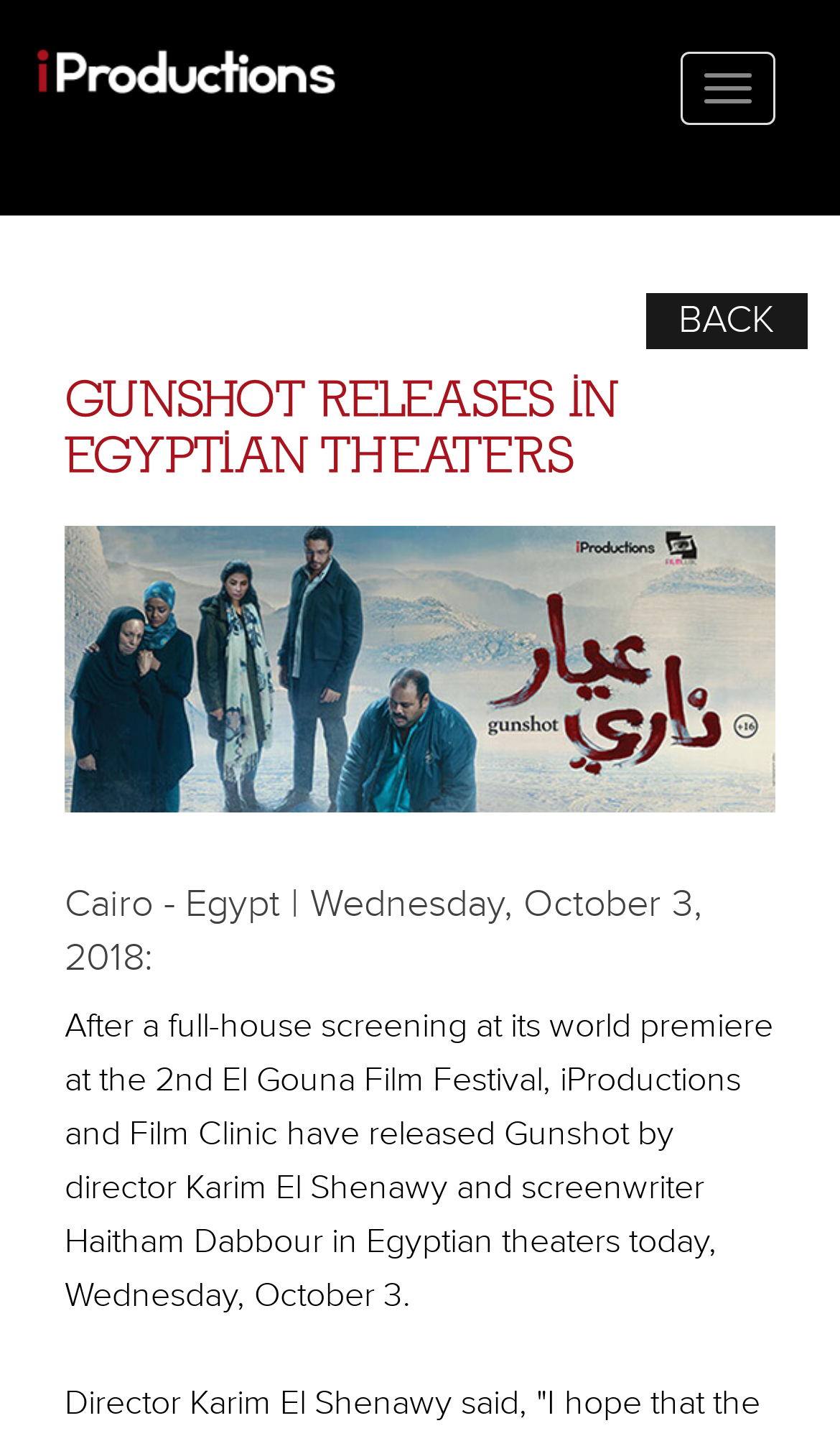Write an extensive caption that covers every aspect of the webpage.

The webpage appears to be a news article or press release from iProductions, a production company based in Egypt. At the top left corner, there is a logo image with a link to the company's homepage. Next to the logo, there is a button to toggle navigation, which is not expanded by default.

On the top right corner, there is a link labeled "BACK", which suggests that this page is part of a larger website or portal. Below the navigation elements, the main content of the page begins with a bold headline that reads "GUNSHOT RELEASES IN EGYPTIAN THEATERS". 

Below the headline, there is a large image that takes up most of the width of the page, likely a promotional poster or screenshot from the movie Gunshot. The image is followed by a dateline that reads "Cairo - Egypt | Wednesday, October 3, 2018:". 

The main article text begins below the dateline, describing the release of the movie Gunshot in Egyptian theaters. The text is a few paragraphs long and provides details about the movie's premiere at the El Gouna Film Festival and its release in Egyptian theaters.